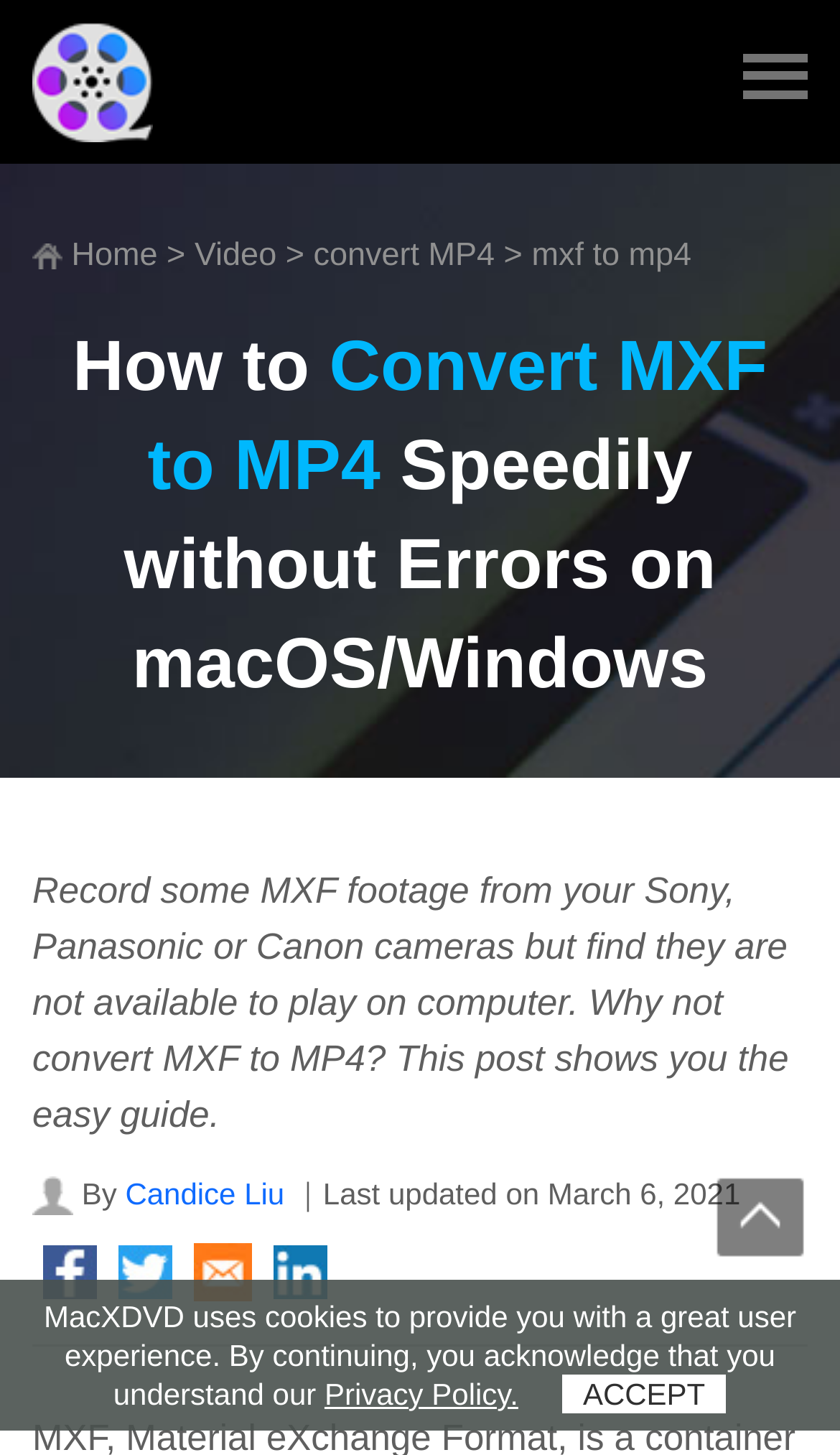Refer to the image and provide an in-depth answer to the question:
Who wrote this tutorial?

The author of this tutorial is mentioned in the webpage content, specifically in the section that says 'By Candice Liu'.